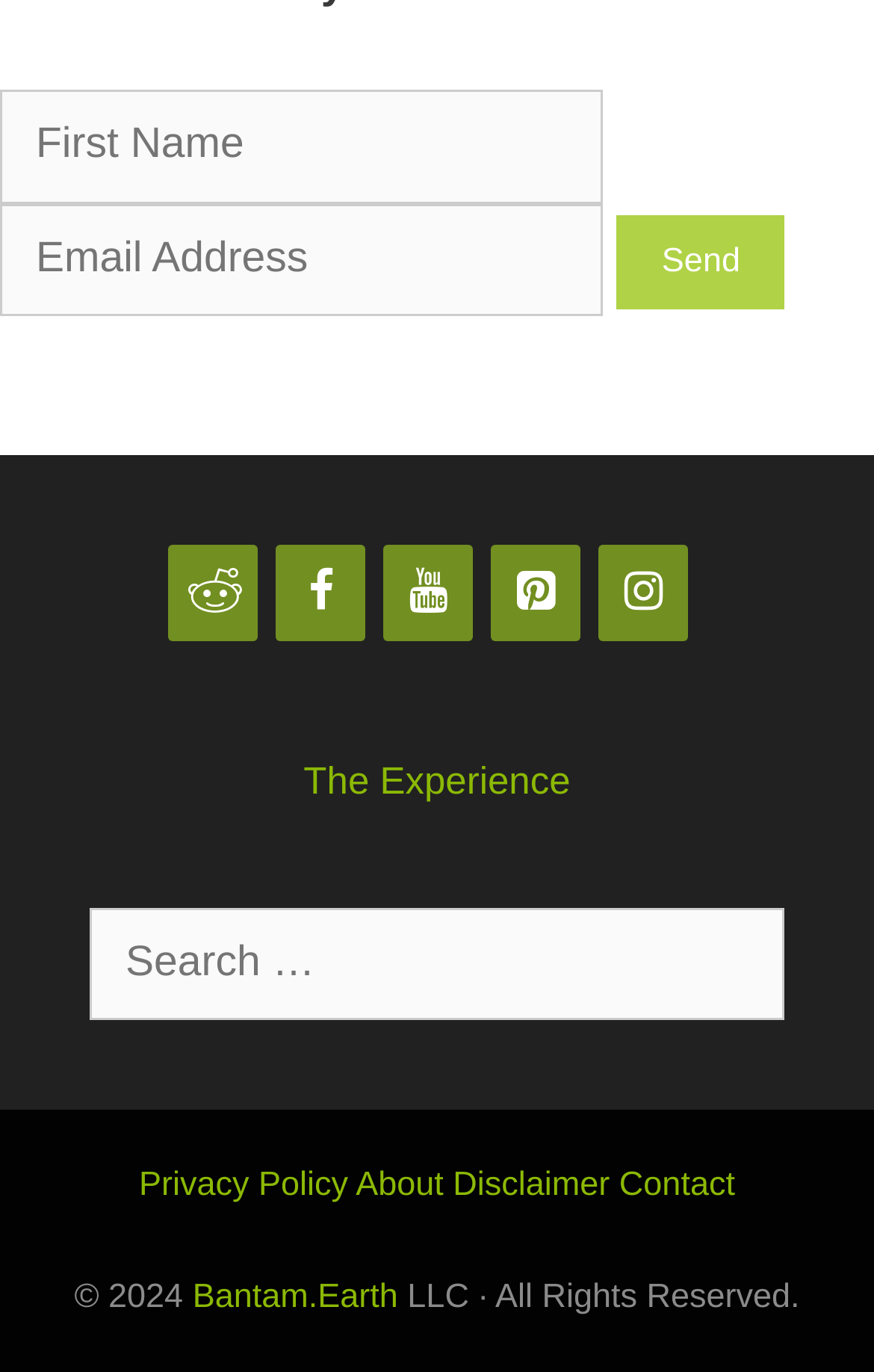Can you find the bounding box coordinates for the element that needs to be clicked to execute this instruction: "Search for something"? The coordinates should be given as four float numbers between 0 and 1, i.e., [left, top, right, bottom].

[0.103, 0.661, 0.897, 0.743]